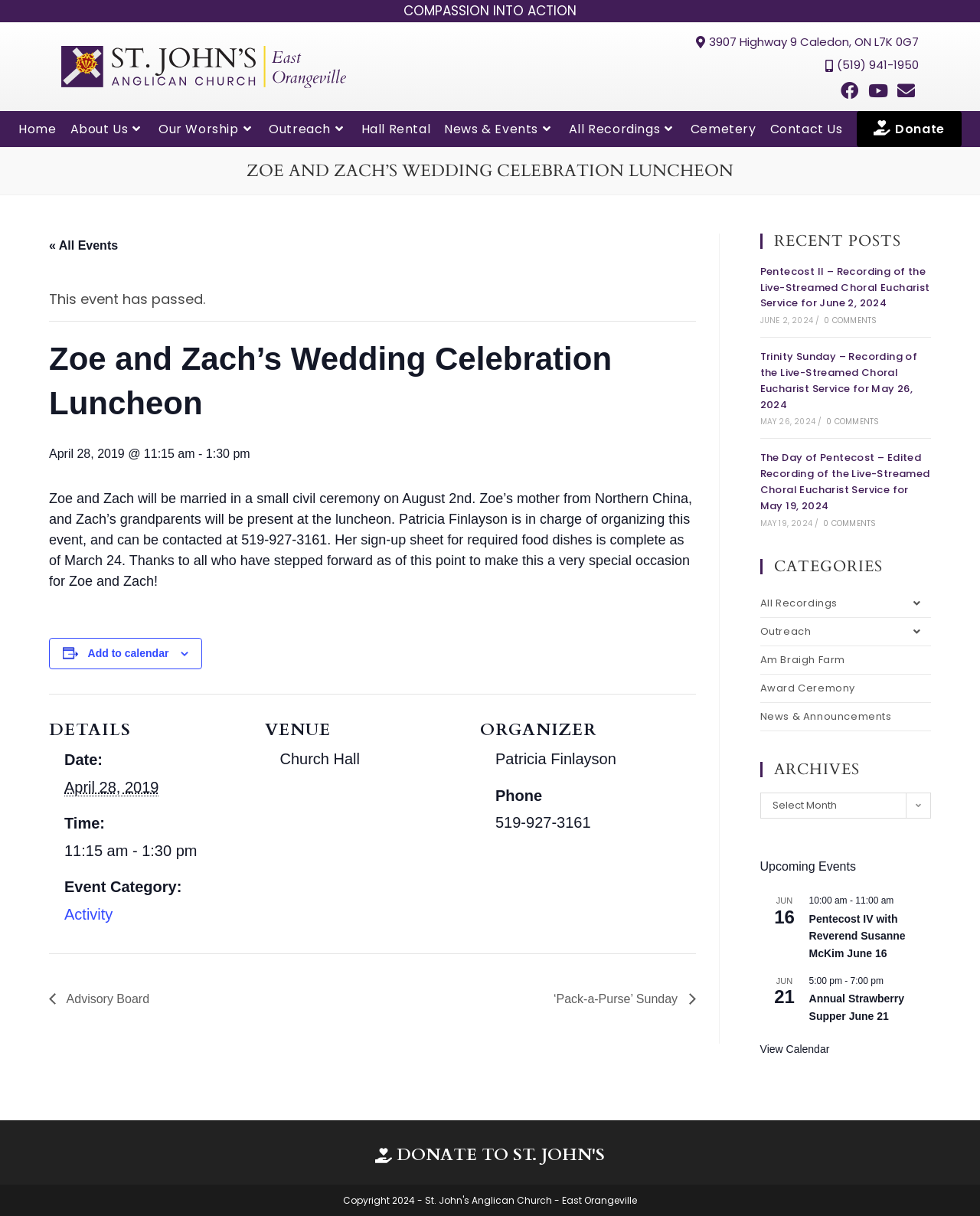What is the phone number of Patricia Finlayson?
Using the information presented in the image, please offer a detailed response to the question.

I found the answer by looking at the 'ORGANIZER' section of the webpage, where it lists Patricia Finlayson's phone number as '519-927-3161'.